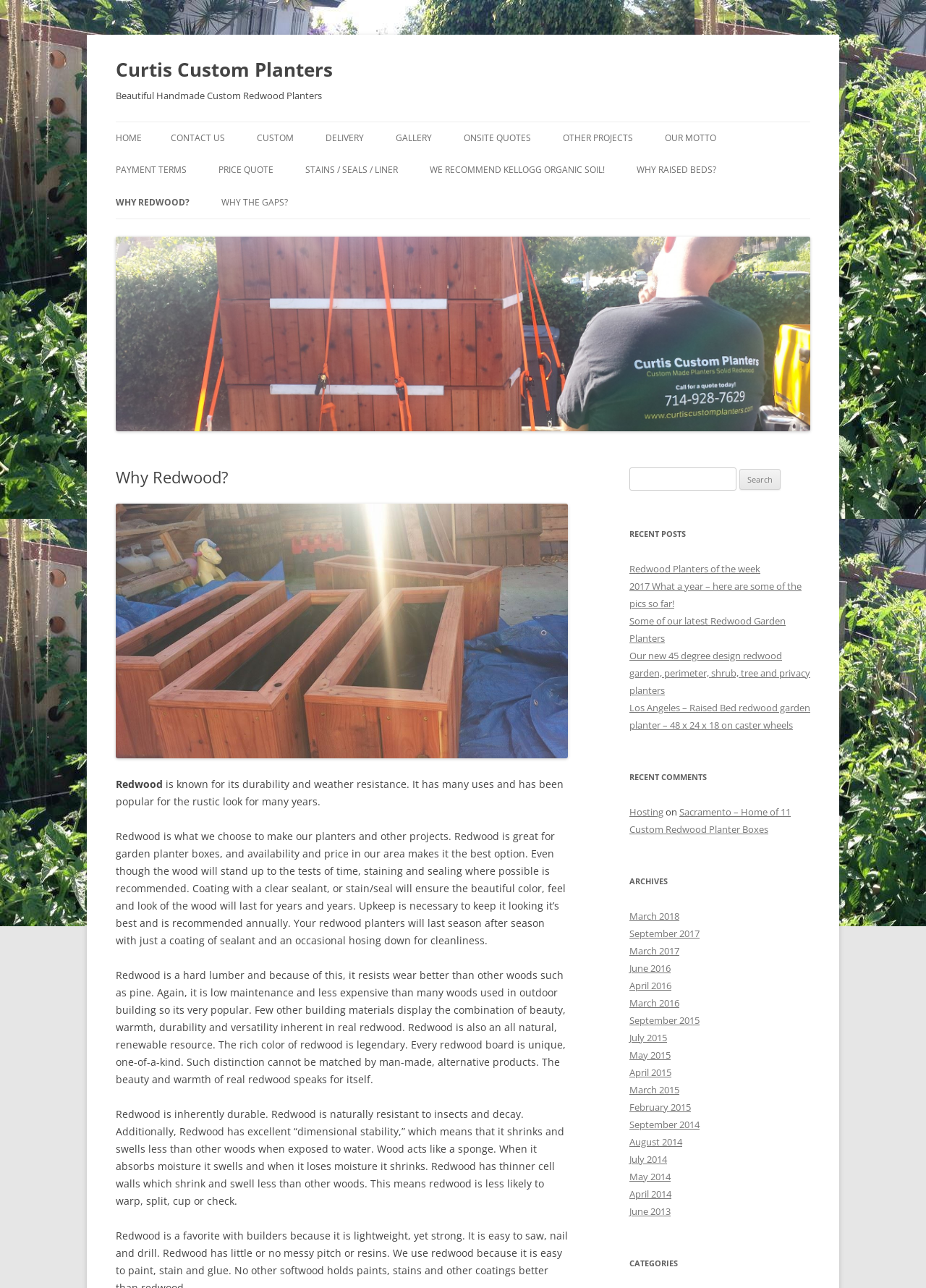Generate a comprehensive description of the webpage content.

The webpage is about Curtis Custom Planters, a company that specializes in creating handmade custom redwood planters. At the top of the page, there is a heading that reads "Curtis Custom Planters" and a link with the same text. Below this, there is a heading that reads "Beautiful Handmade Custom Redwood Planters".

The main content of the page is divided into two sections. On the left side, there is a menu with links to various pages, including "HOME", "CONTACT US", "CUSTOM", "DELIVERY", "GALLERY", "ONSITE QUOTES", "OTHER PROJECTS", "OUR MOTTO", "PAYMENT TERMS", "PRICE QUOTE", "STAINS / SEALS / LINER", "WE RECOMMEND KELLOGG ORGANIC SOIL!", "WHY RAISED BEDS?", and "WHY REDWOOD?". Below this menu, there is an image of a redwood planter with a heading that reads "Why Redwood?".

On the right side of the page, there is a section with a search bar and a heading that reads "RECENT POSTS". Below this, there are links to several blog posts, including "Redwood Planters of the week", "2017 What a year – here are some of the pics so far!", and "Some of our latest Redwood Garden Planters". Further down, there are sections for "RECENT COMMENTS" and "ARCHIVES", which list links to older blog posts and comments.

The page also features a detailed description of the benefits of using redwood for planters, including its durability, weather resistance, and low maintenance requirements. There are also several paragraphs of text that discuss the characteristics of redwood, such as its natural resistance to insects and decay, and its dimensional stability.